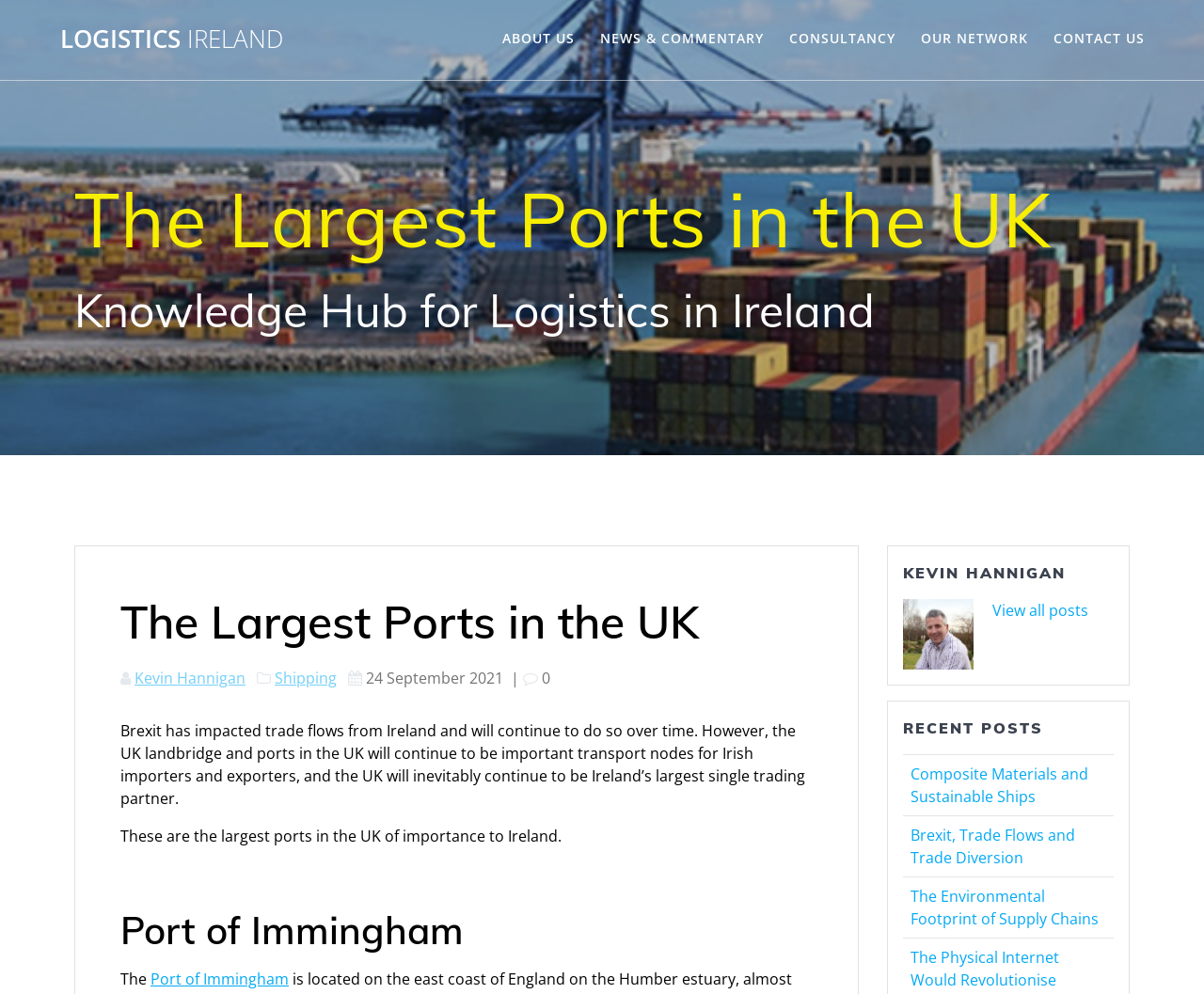What is the name of the author of the article?
Answer the question using a single word or phrase, according to the image.

Kevin Hannigan